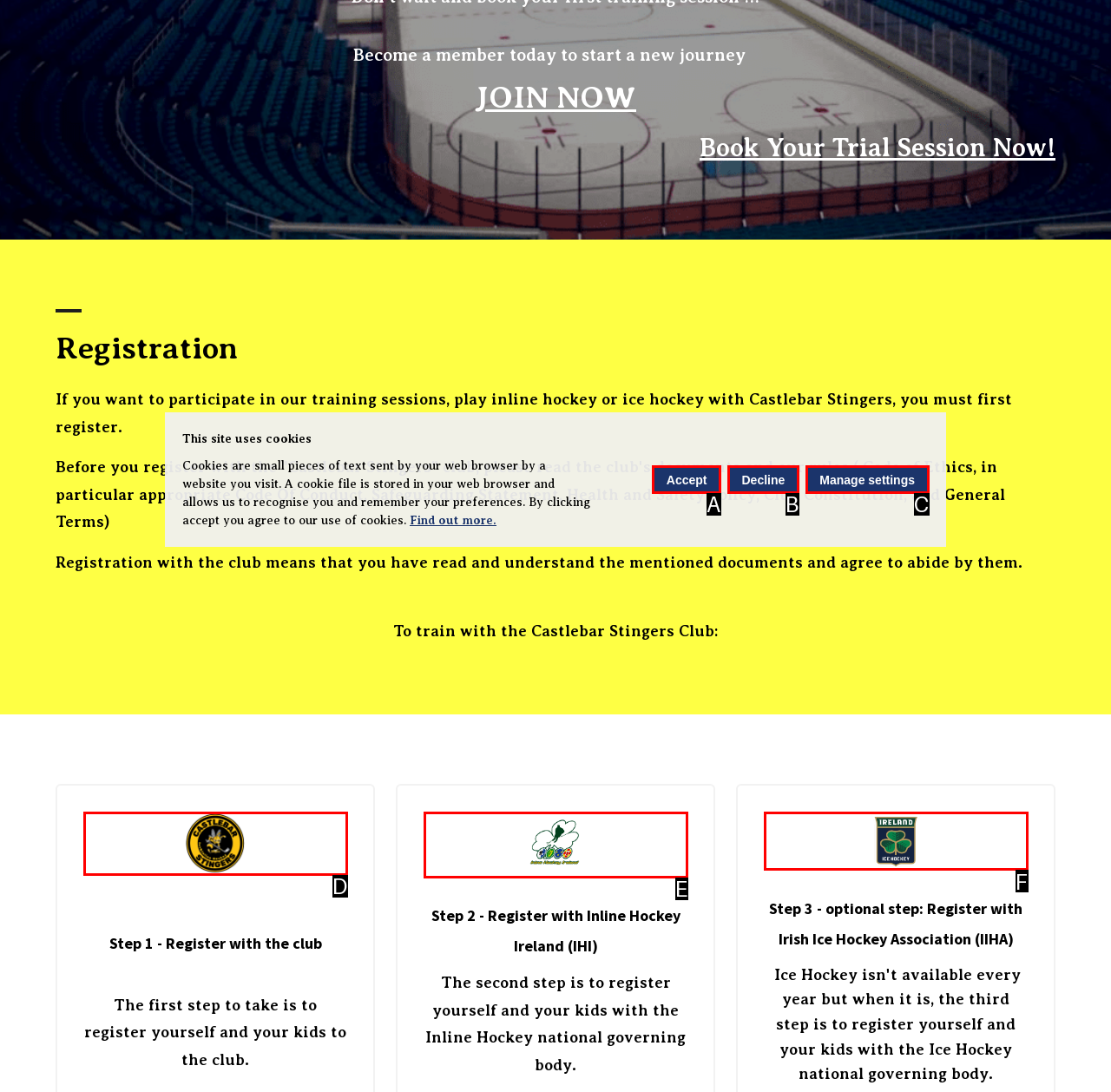Select the HTML element that matches the description: Accept
Respond with the letter of the correct choice from the given options directly.

A